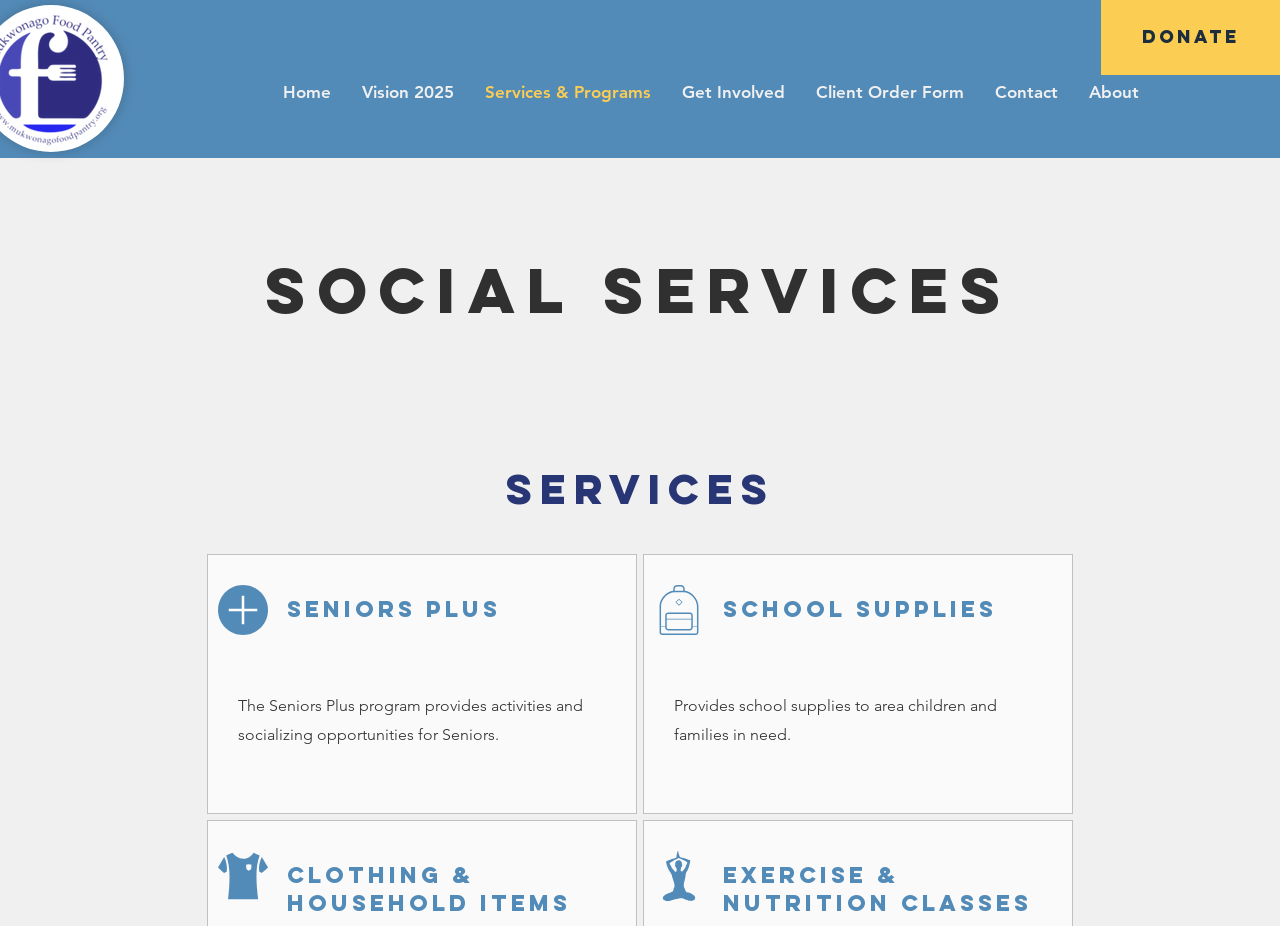Please provide a brief answer to the following inquiry using a single word or phrase:
What is the category of services that includes clothing and household items?

Social Services